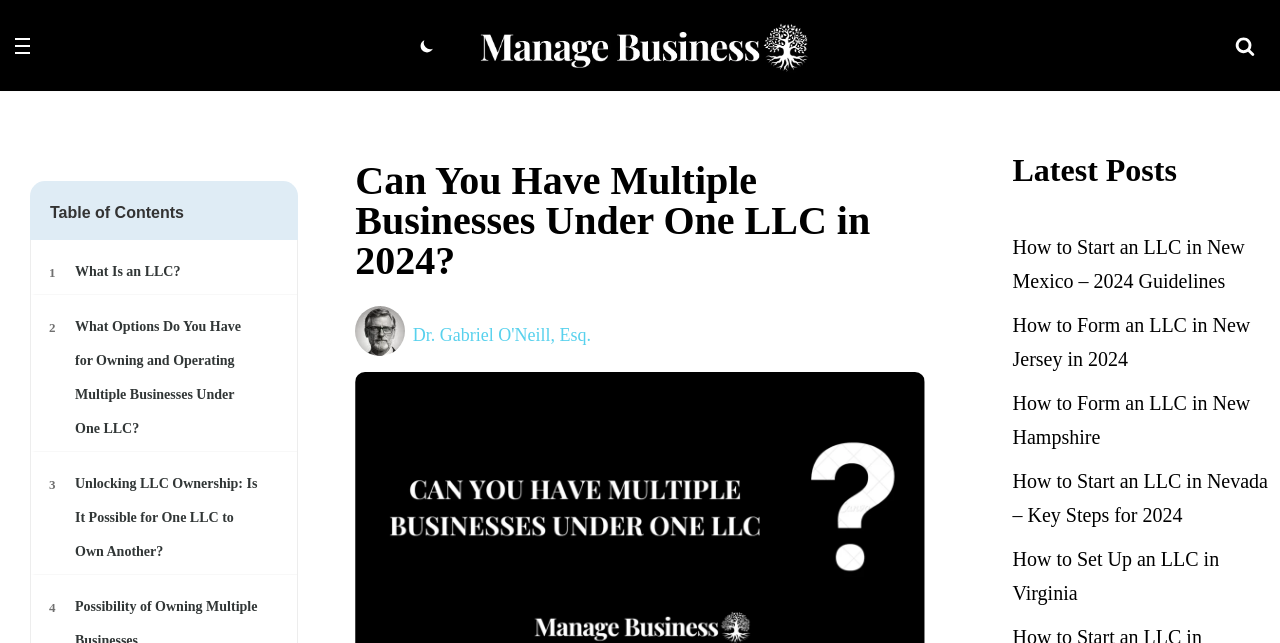Please find the bounding box coordinates of the element that must be clicked to perform the given instruction: "View latest post about forming an LLC in New Mexico". The coordinates should be four float numbers from 0 to 1, i.e., [left, top, right, bottom].

[0.791, 0.366, 0.972, 0.453]